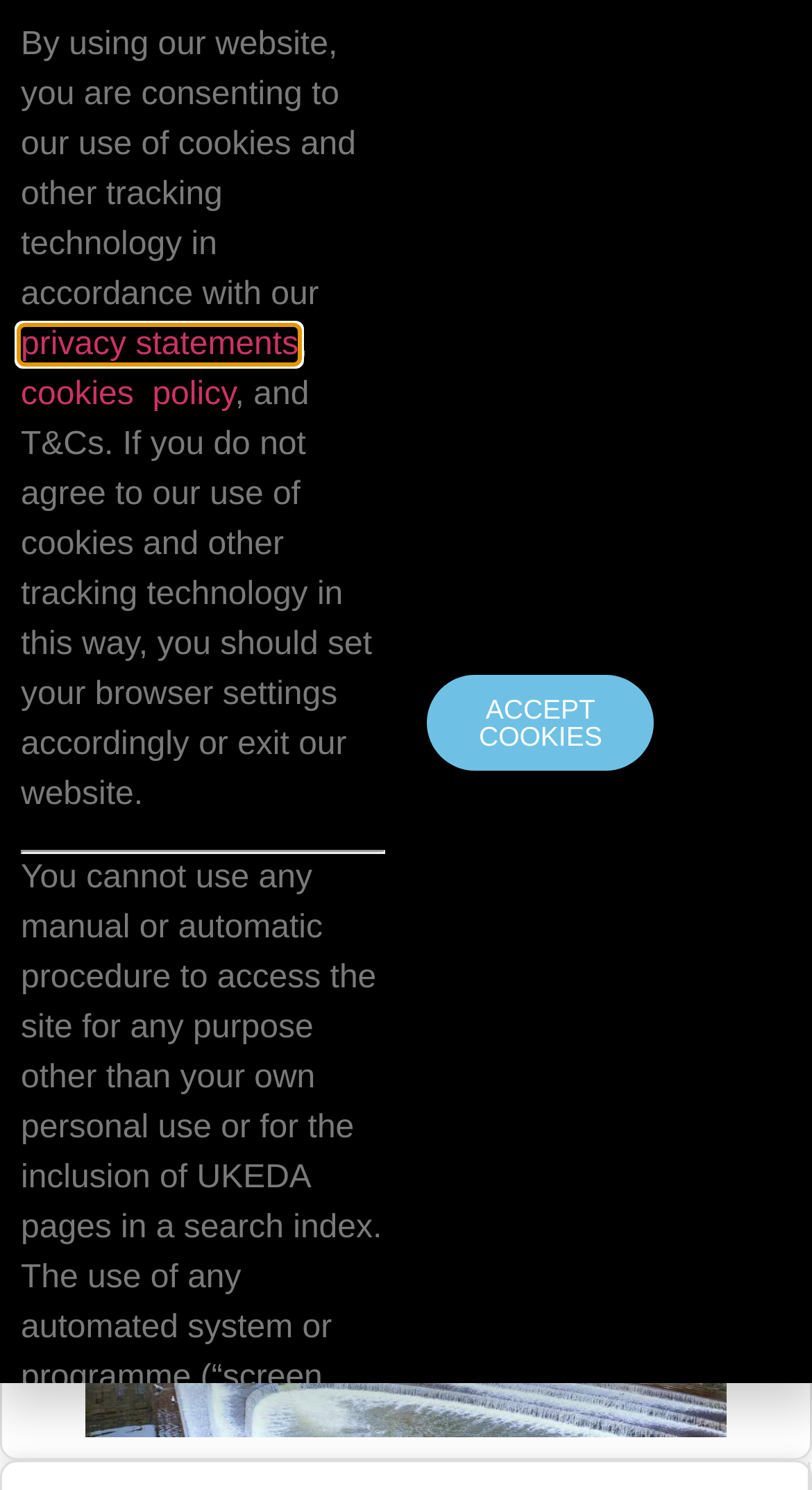Answer the following query concisely with a single word or phrase:
How many social media links are present?

1